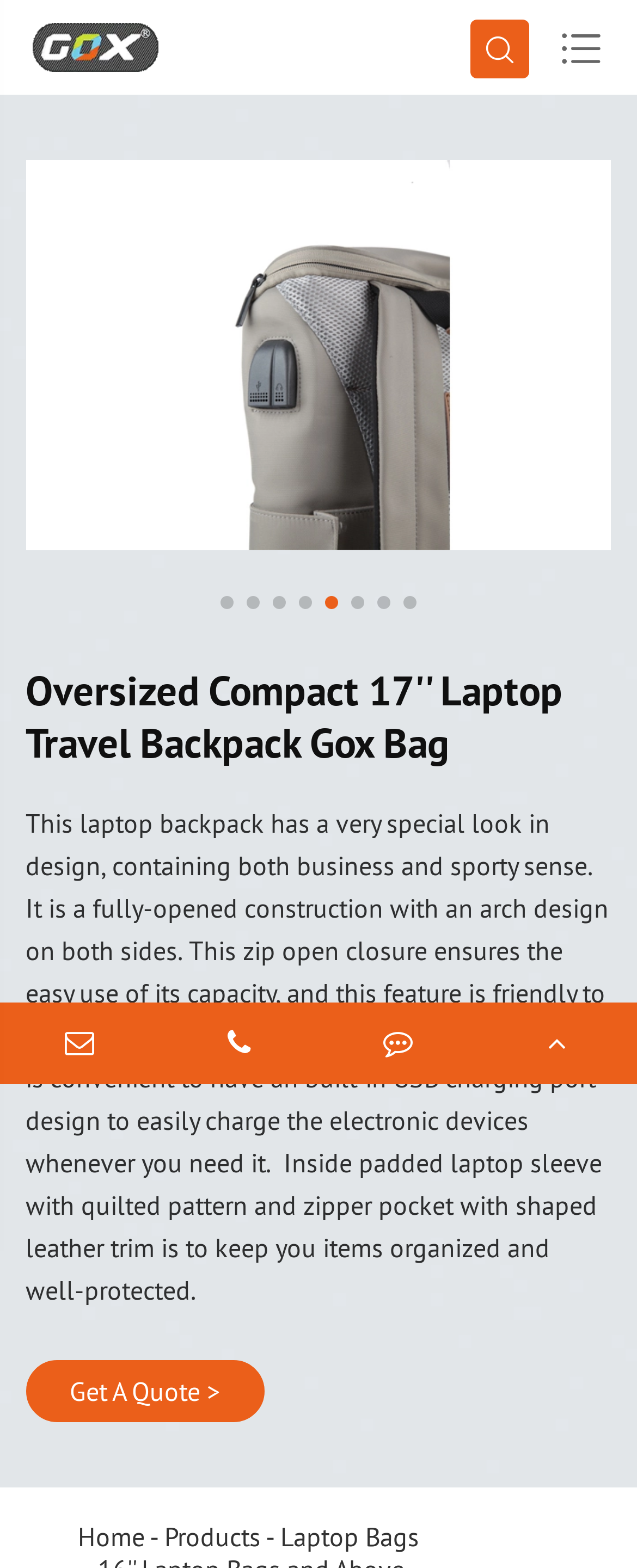Please locate the bounding box coordinates of the element that should be clicked to complete the given instruction: "Get a quote".

[0.109, 0.877, 0.345, 0.898]